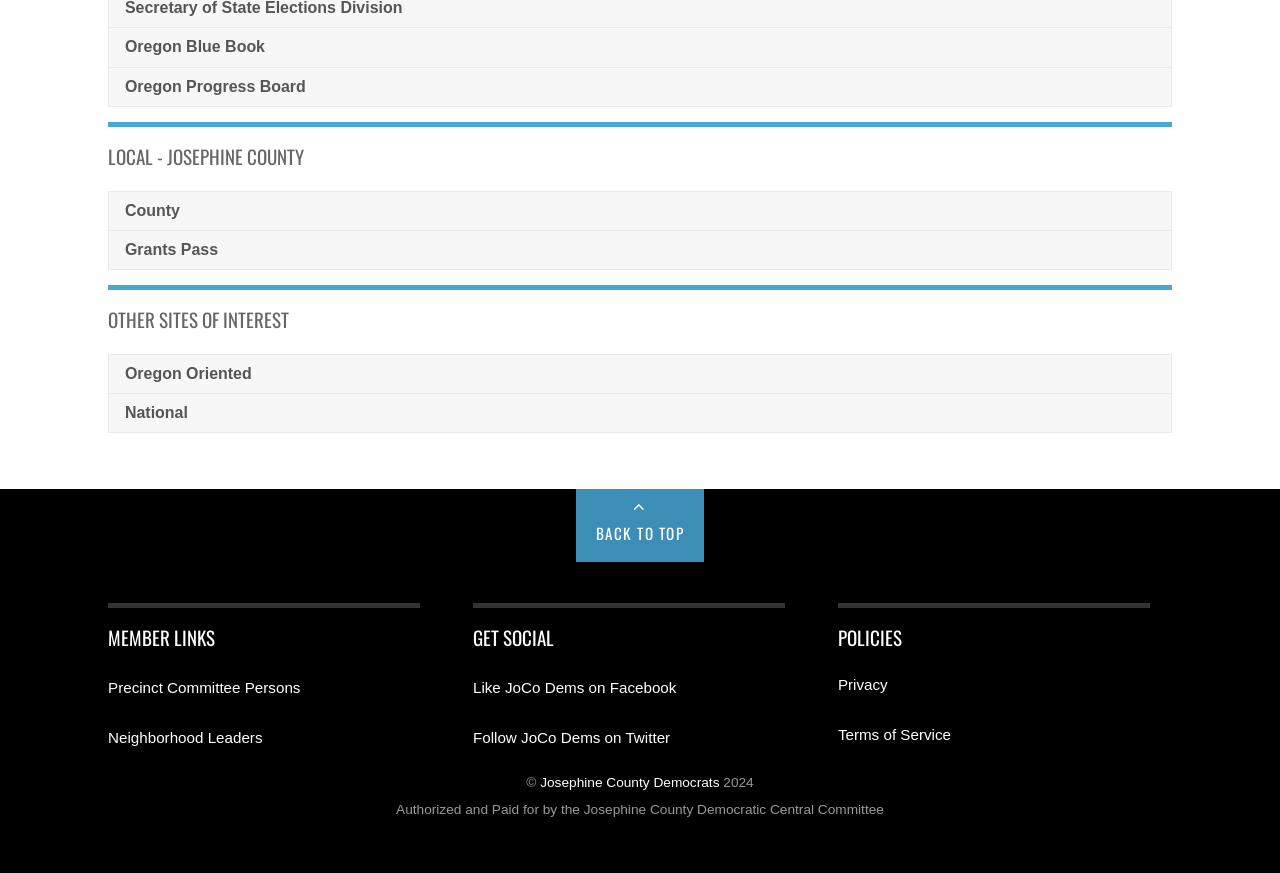Identify the bounding box for the described UI element. Provide the coordinates in (top-left x, top-left y, bottom-right x, bottom-right y) format with values ranging from 0 to 1: National

[0.085, 0.451, 0.915, 0.495]